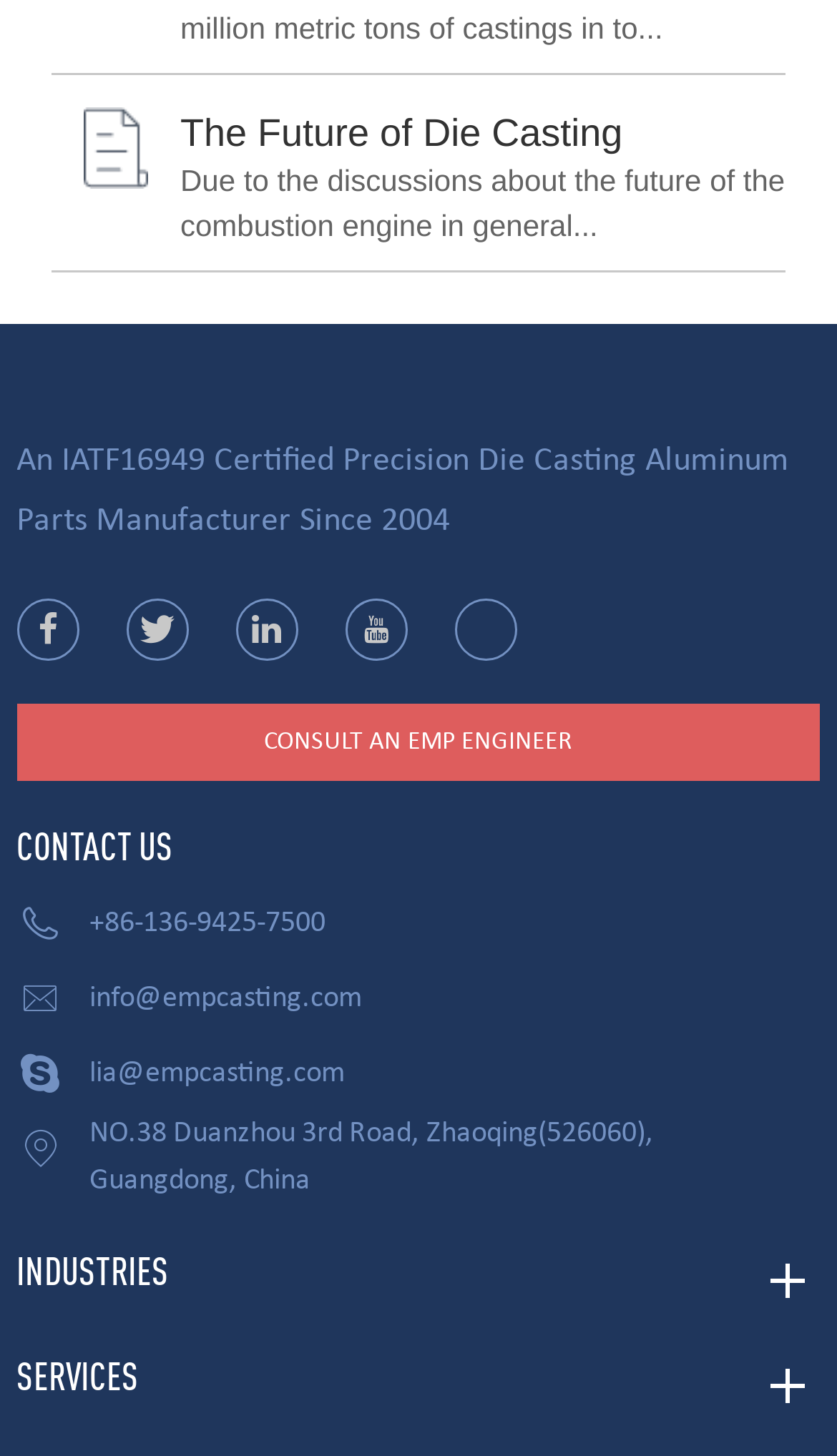Provide a short answer to the following question with just one word or phrase: How many social media links are there?

4